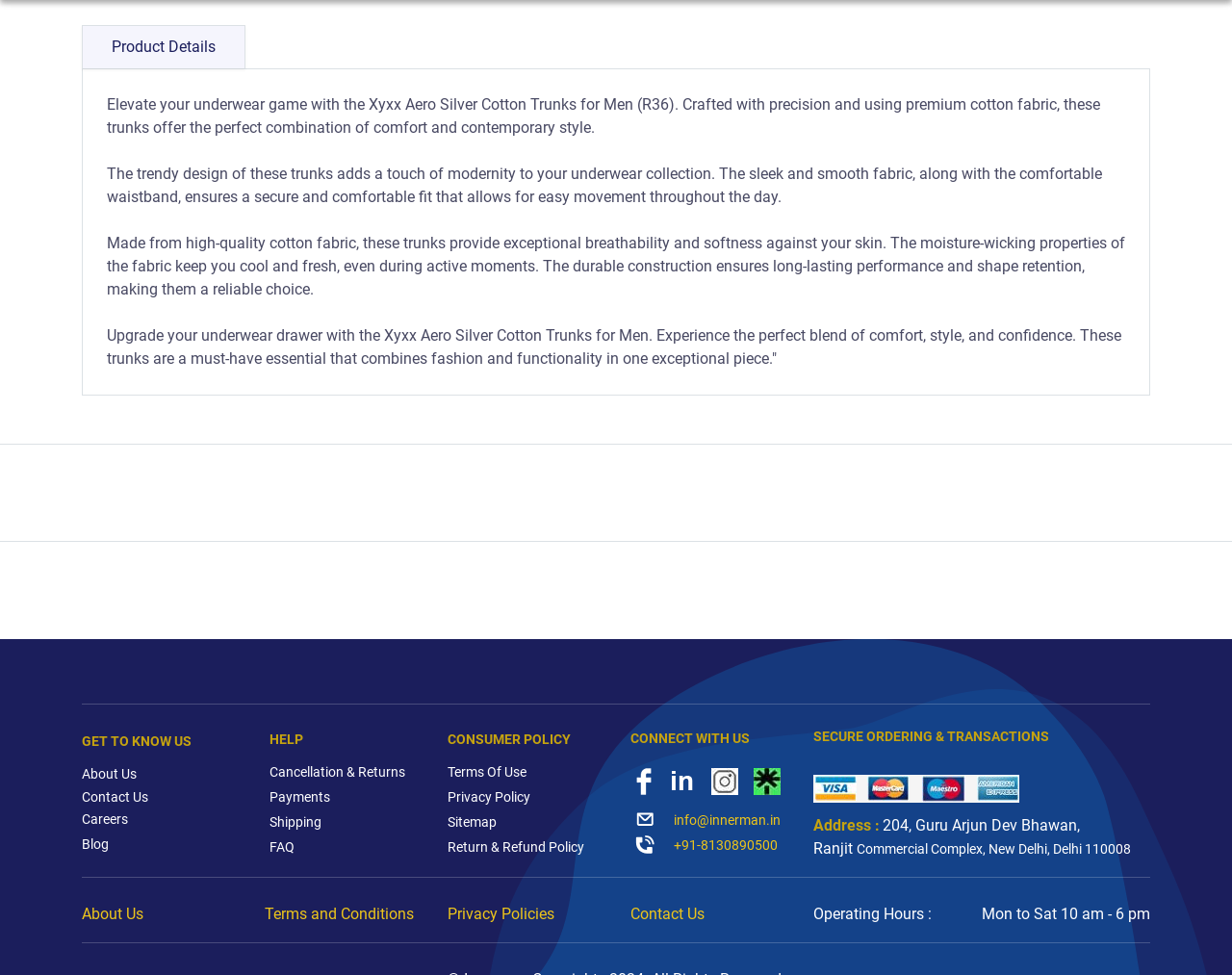What is the operating hours of the company mentioned on this webpage?
Using the information from the image, give a concise answer in one word or a short phrase.

Mon to Sat 10 am - 6 pm